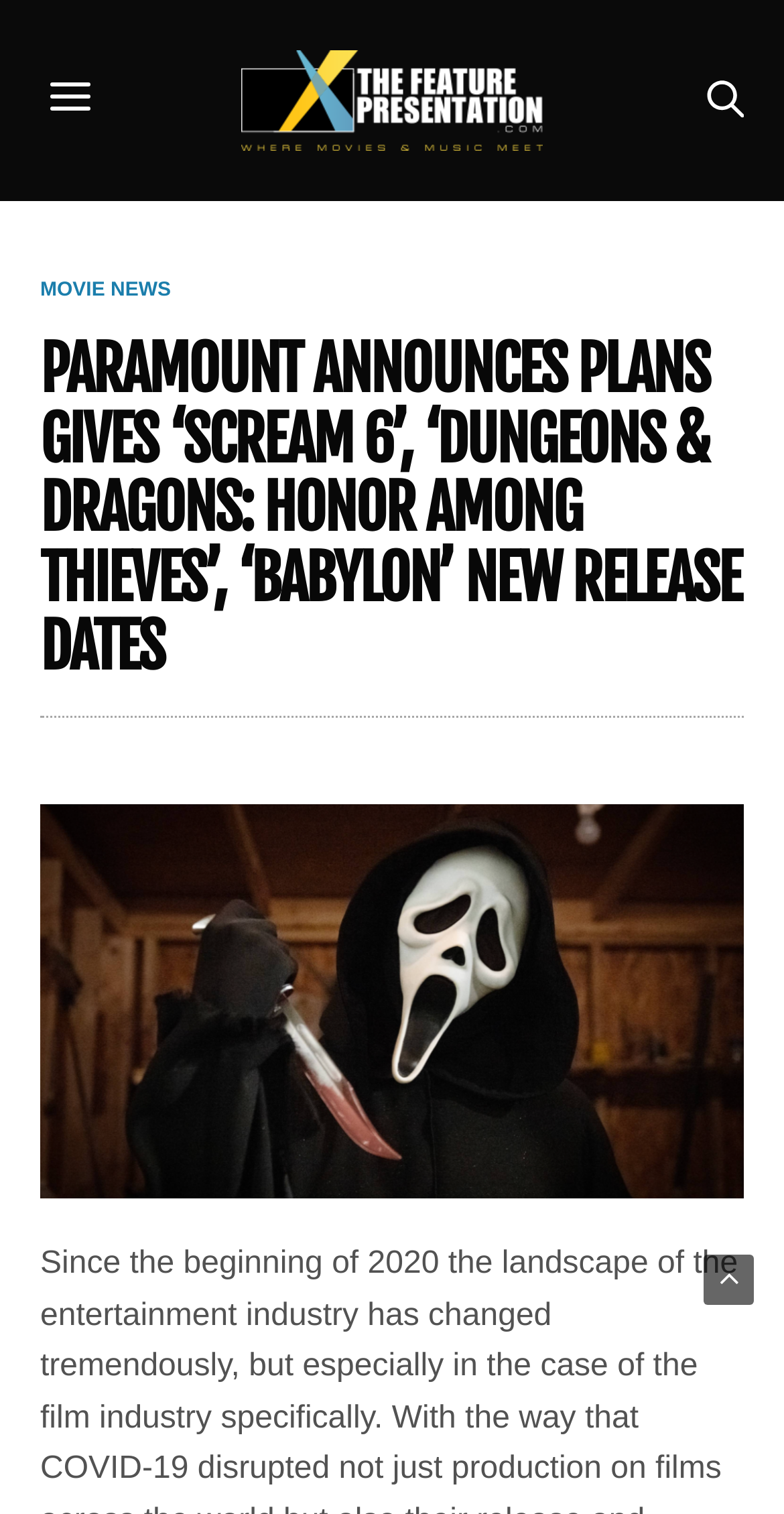Predict the bounding box for the UI component with the following description: "Bollywood1255".

None